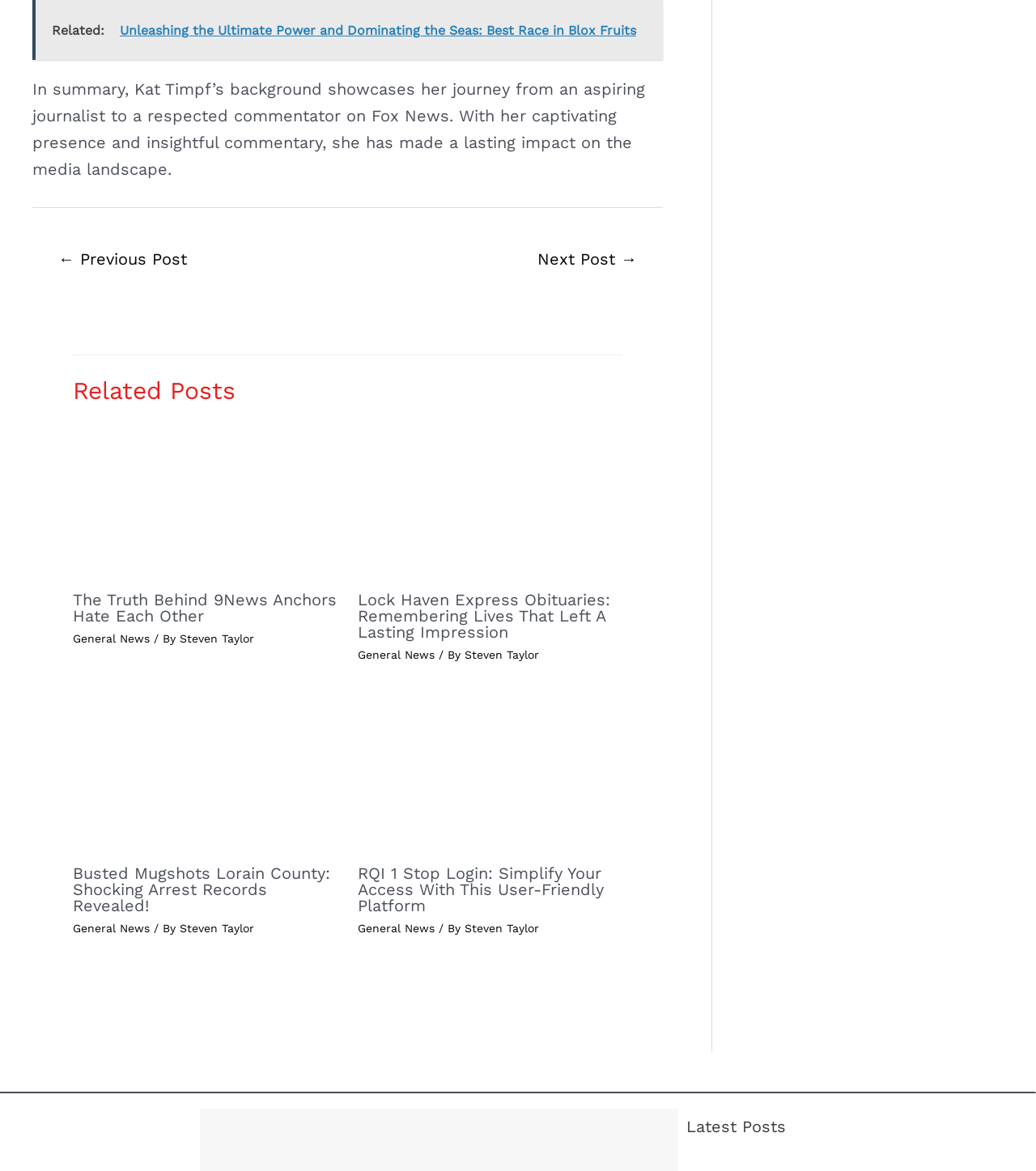Locate the bounding box coordinates of the area where you should click to accomplish the instruction: "Go to the previous post".

[0.033, 0.207, 0.204, 0.239]